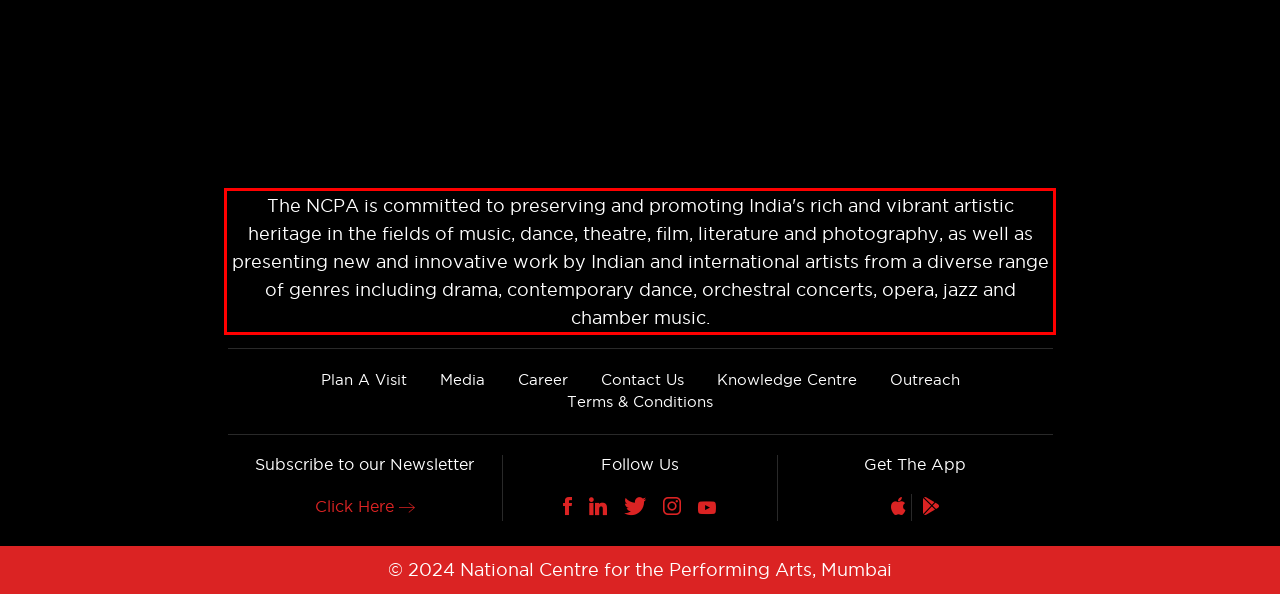Observe the screenshot of the webpage, locate the red bounding box, and extract the text content within it.

The NCPA is committed to preserving and promoting India's rich and vibrant artistic heritage in the fields of music, dance, theatre, film, literature and photography, as well as presenting new and innovative work by Indian and international artists from a diverse range of genres including drama, contemporary dance, orchestral concerts, opera, jazz and chamber music.